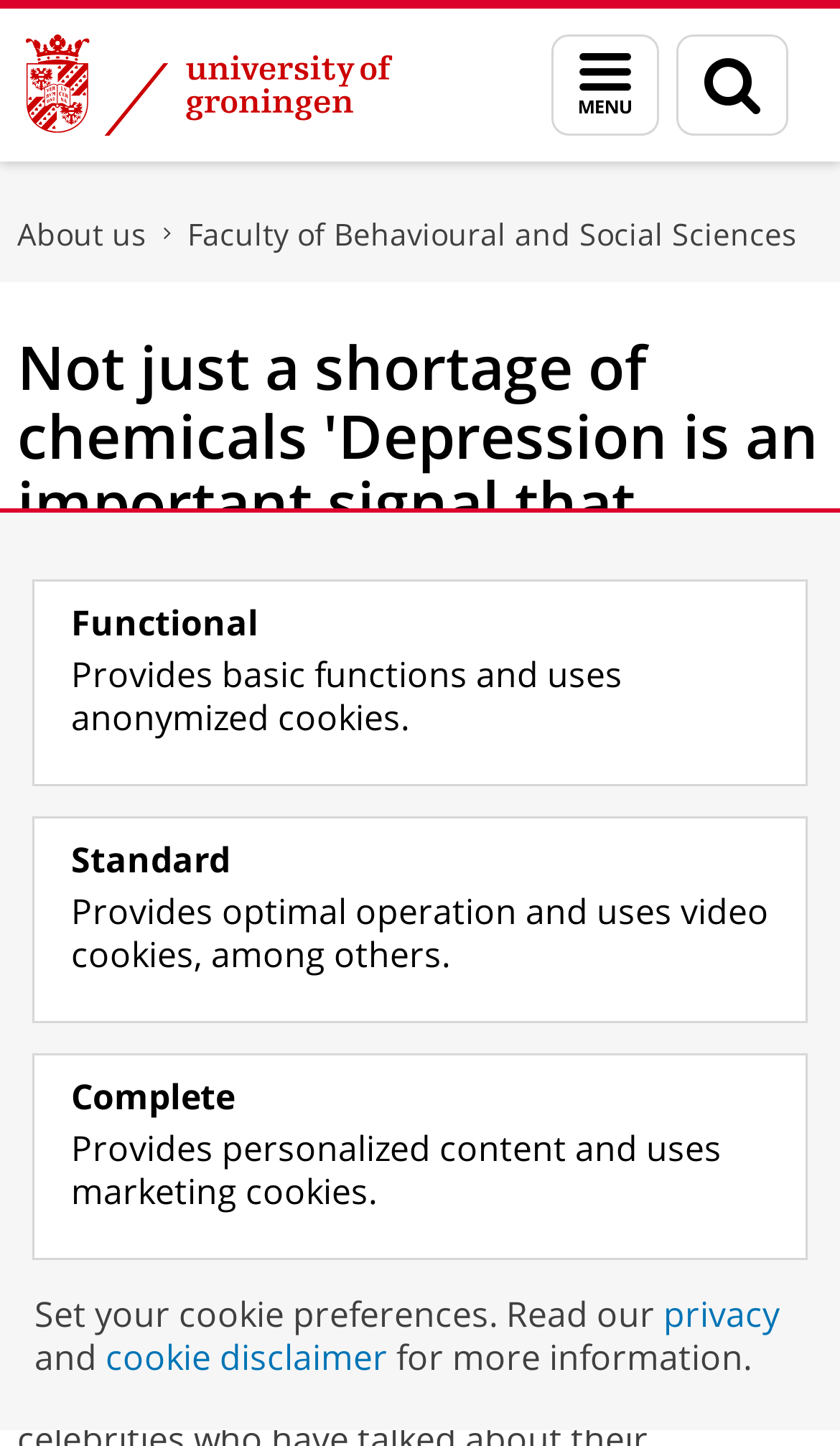Point out the bounding box coordinates of the section to click in order to follow this instruction: "Search for a specific page".

[0.838, 0.048, 0.905, 0.081]